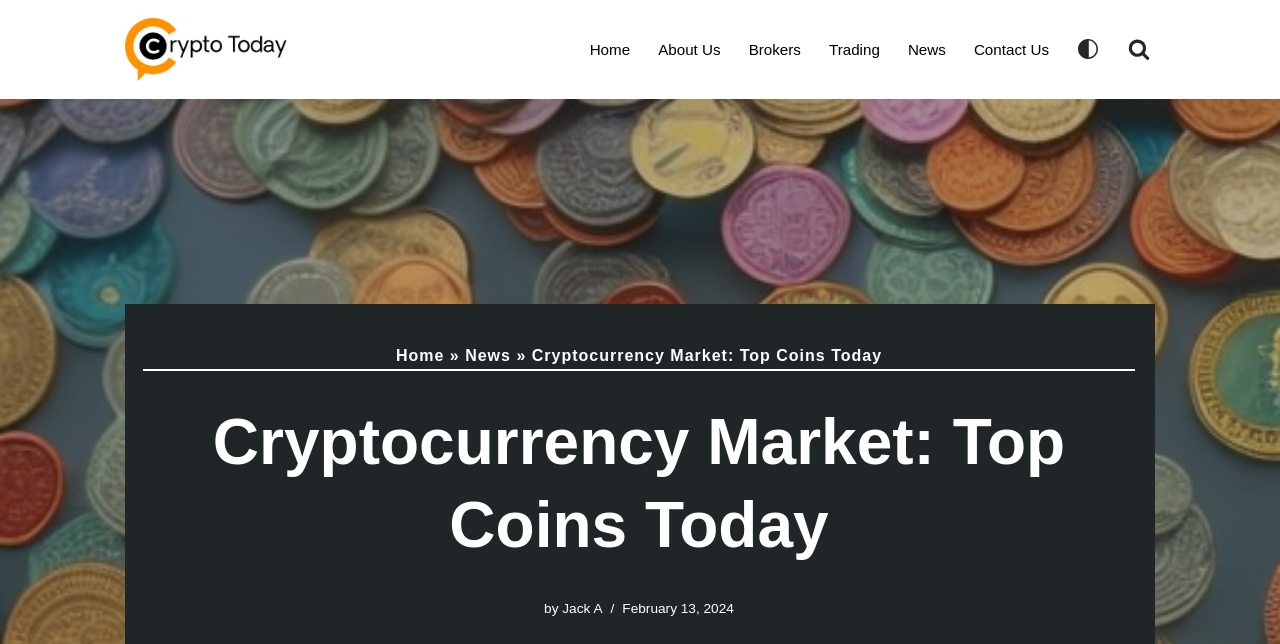Use a single word or phrase to answer the question:
How many links are in the top section of the webpage?

5